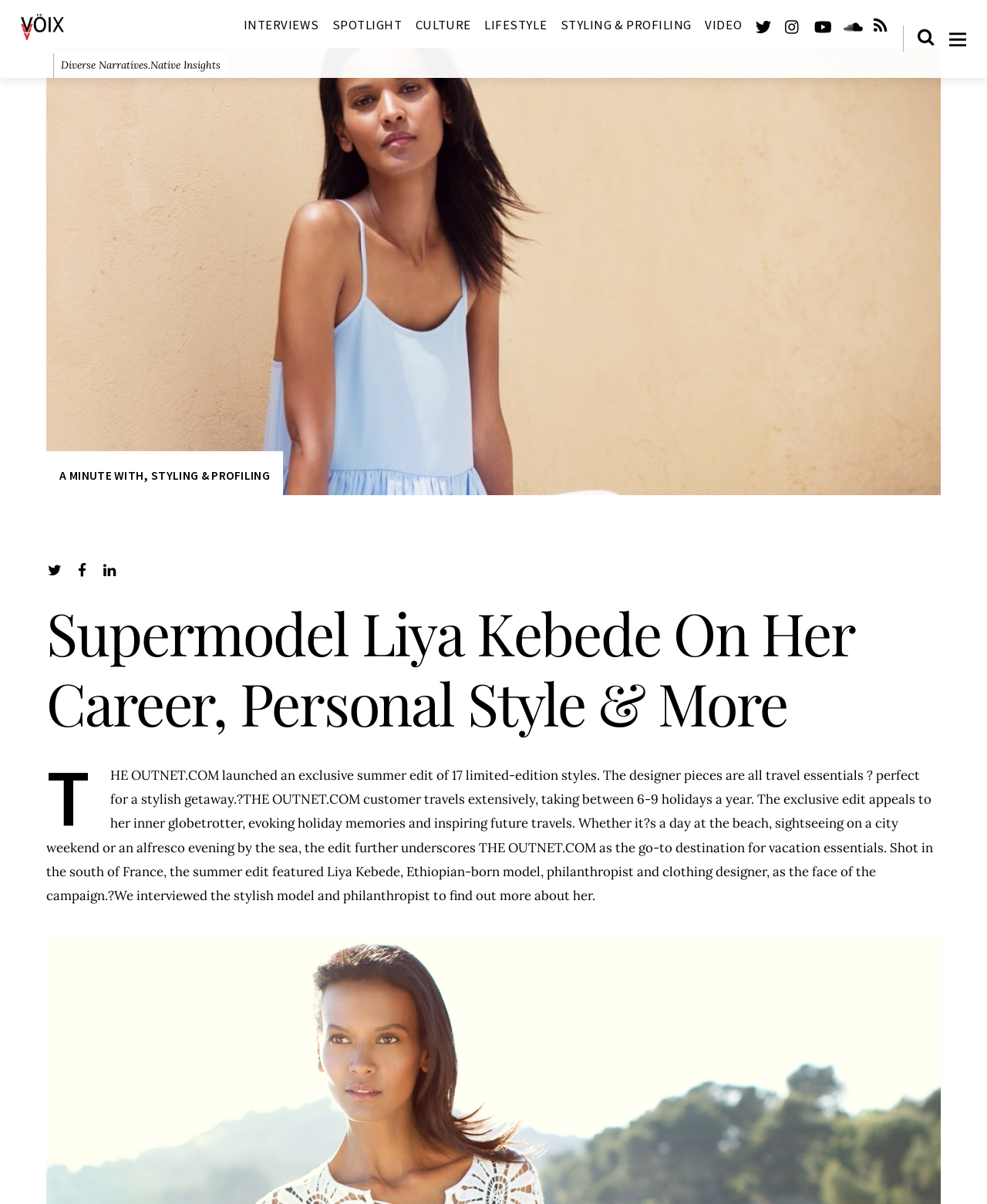Offer a detailed account of what is visible on the webpage.

The webpage is about an interview with supermodel Liya Kebede, featuring her career, personal style, and more. At the top left, there is a logo of "The Voix" with a link to the website. Next to it, there is a text "Diverse Narratives.Native Insights". On the top right, there is a search box. Below the search box, there are social media links to Twitter, Instagram, YouTube, and Soundcloud, each with an icon.

The main navigation menu is located in the middle of the top section, with buttons and links to different categories such as "INTERVIEWS", "SPOTLIGHT", "CULTURE", "LIFESTYLE", "STYLING & PROFILING", and "VIDEO".

The main content of the webpage is an article about Liya Kebede, with a large image of her at the top. The article title is "Supermodel Liya Kebede On Her Career, Personal Style & More". Below the title, there is a brief introduction to the article, followed by the main content, which is a text about Liya Kebede's career and personal style. The text is divided into paragraphs, with some links and icons scattered throughout.

At the bottom of the page, there are some additional links and icons, including a link to an RSS feed and a button with an arrow icon.